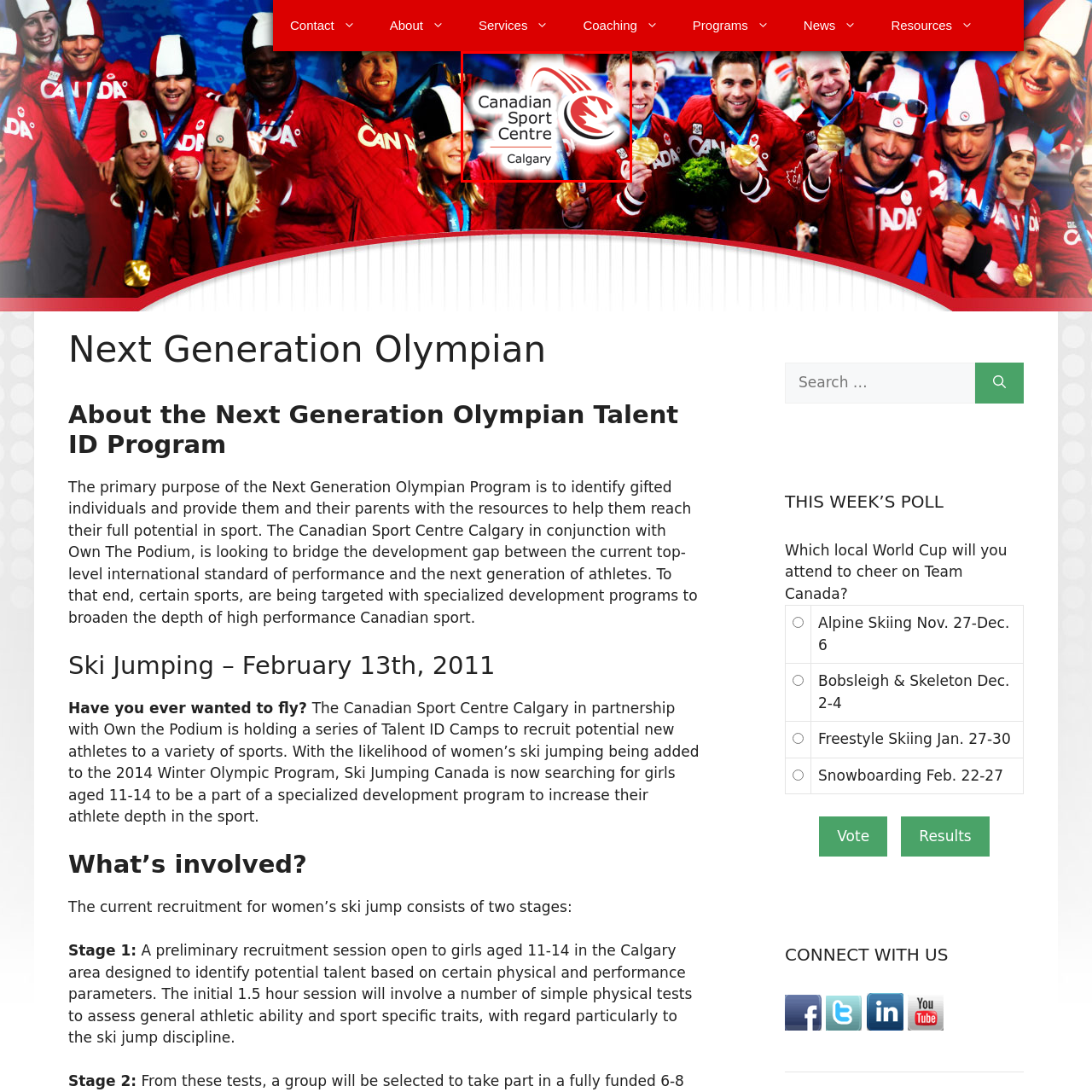Look at the image inside the red boundary and respond to the question with a single word or phrase: What is the focus of the Canadian Sport Centre Calgary?

Fostering talent and enhancing performance